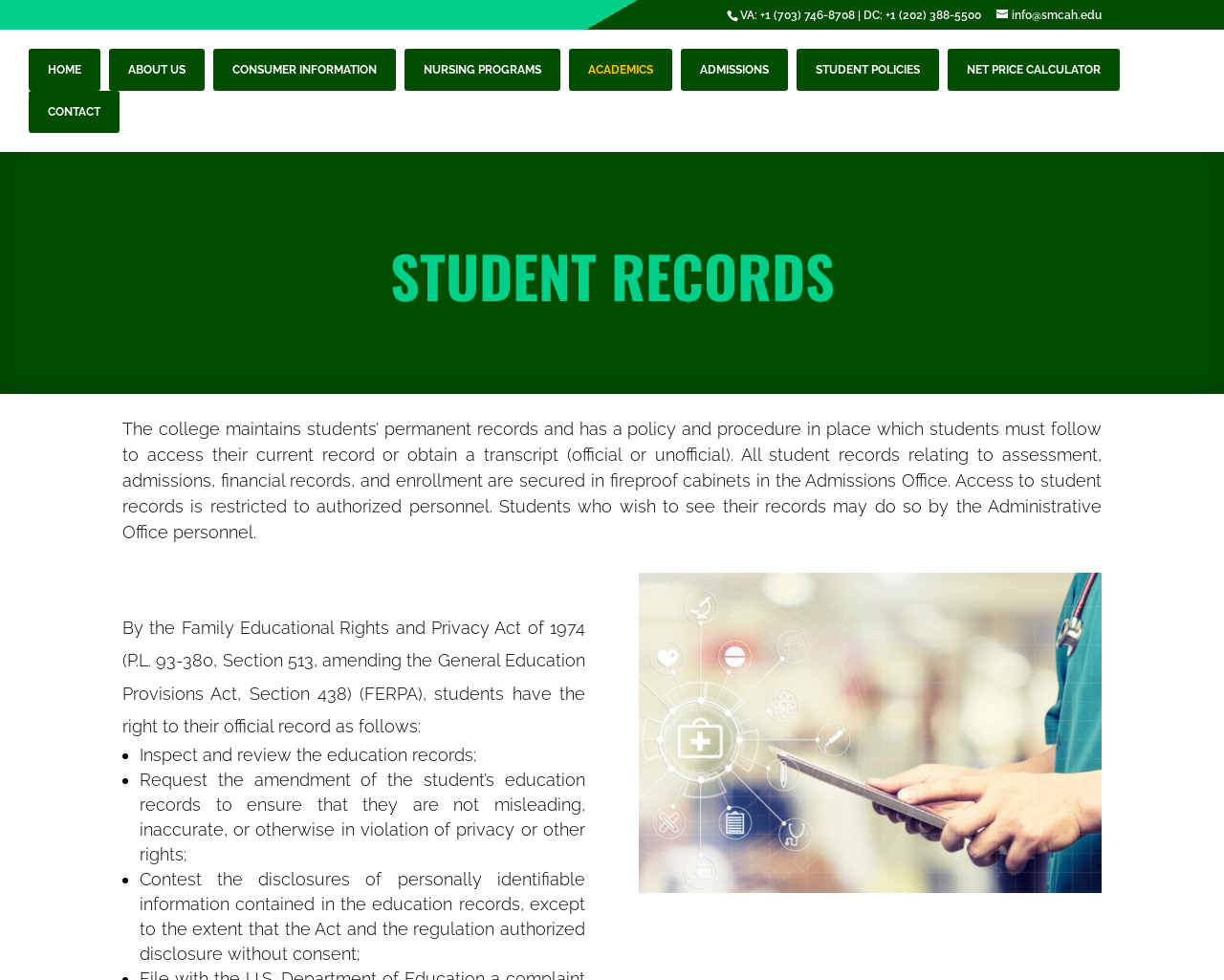What rights do students have under FERPA? Based on the image, give a response in one word or a short phrase.

To inspect and review education records